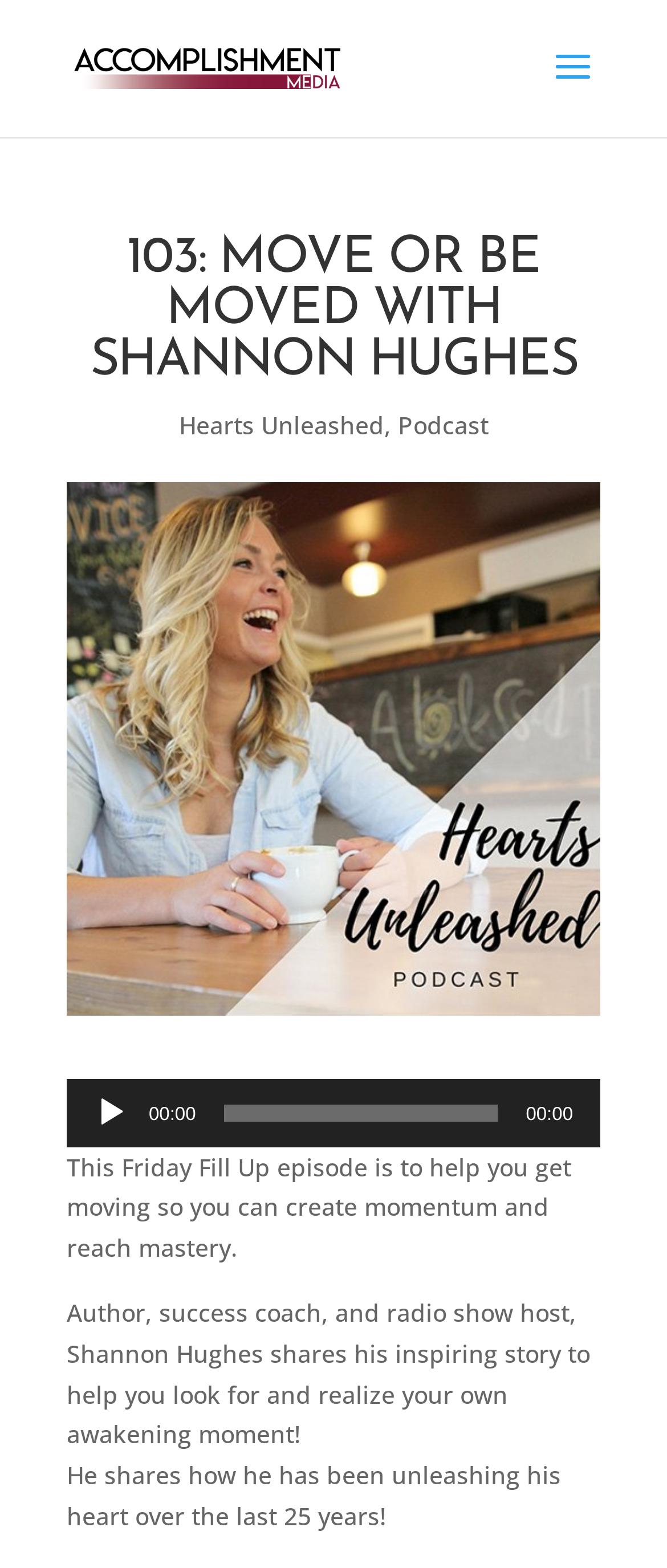How many years has Shannon Hughes been unleashing his heart?
Provide an in-depth and detailed answer to the question.

I found the answer by reading the text on the webpage, which mentions that Shannon Hughes has been unleashing his heart over the last 25 years.